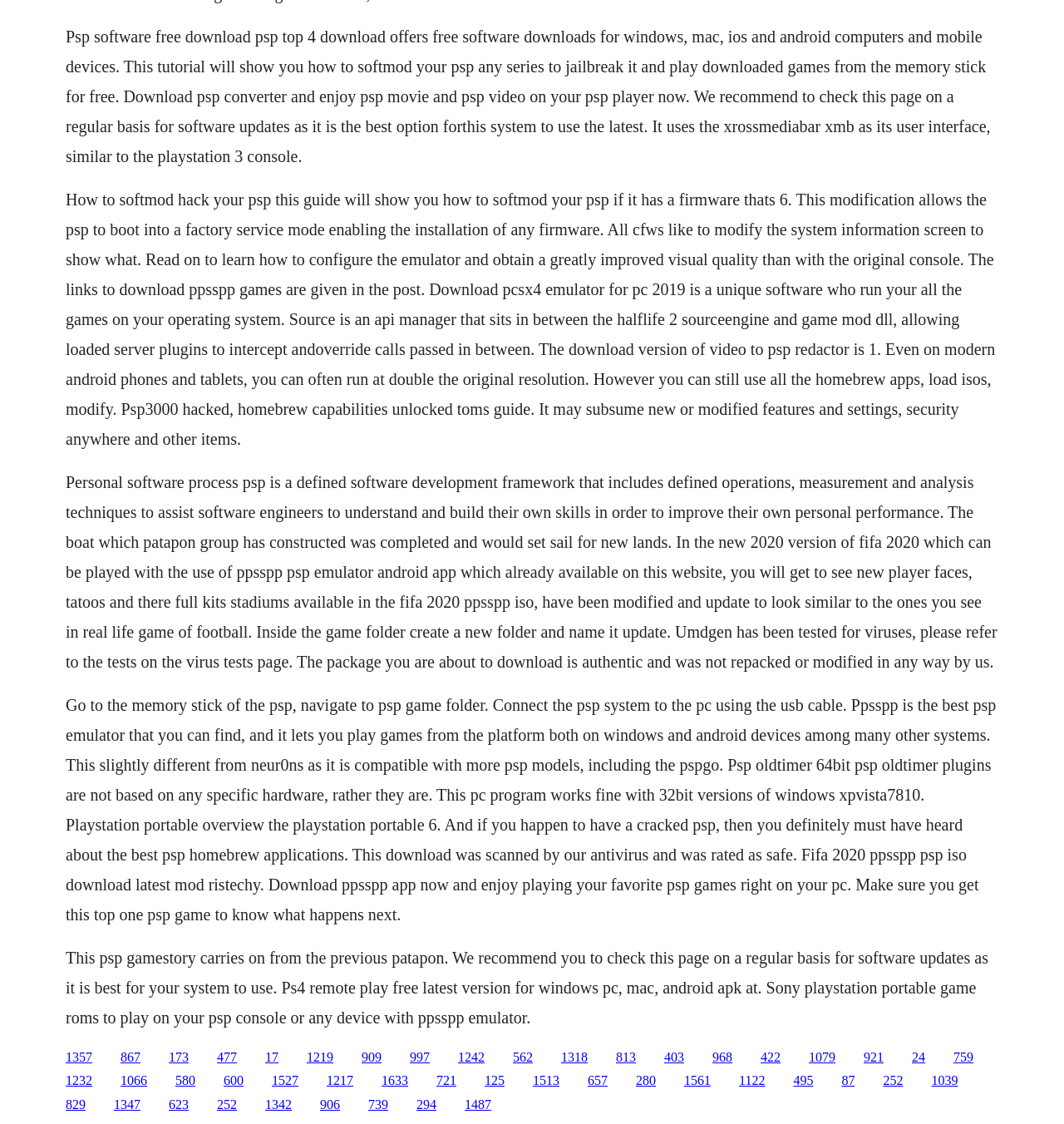What is the recommended action for software updates?
Refer to the image and give a detailed answer to the query.

The static text elements suggest that users should check this webpage regularly for software updates, implying that the webpage is a reliable source for obtaining the latest updates.